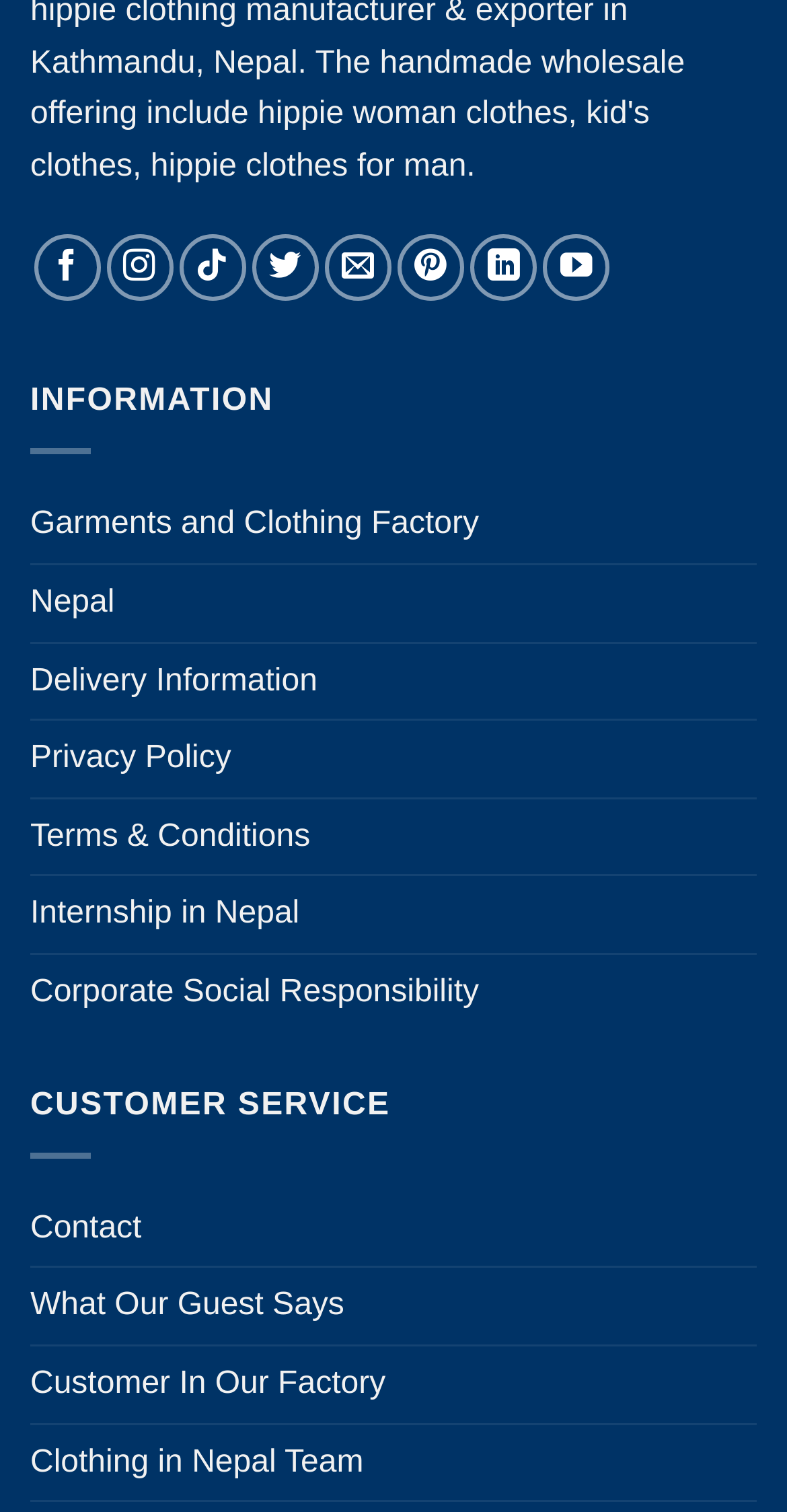Answer with a single word or phrase: 
How many links are under 'CUSTOMER SERVICE'?

6